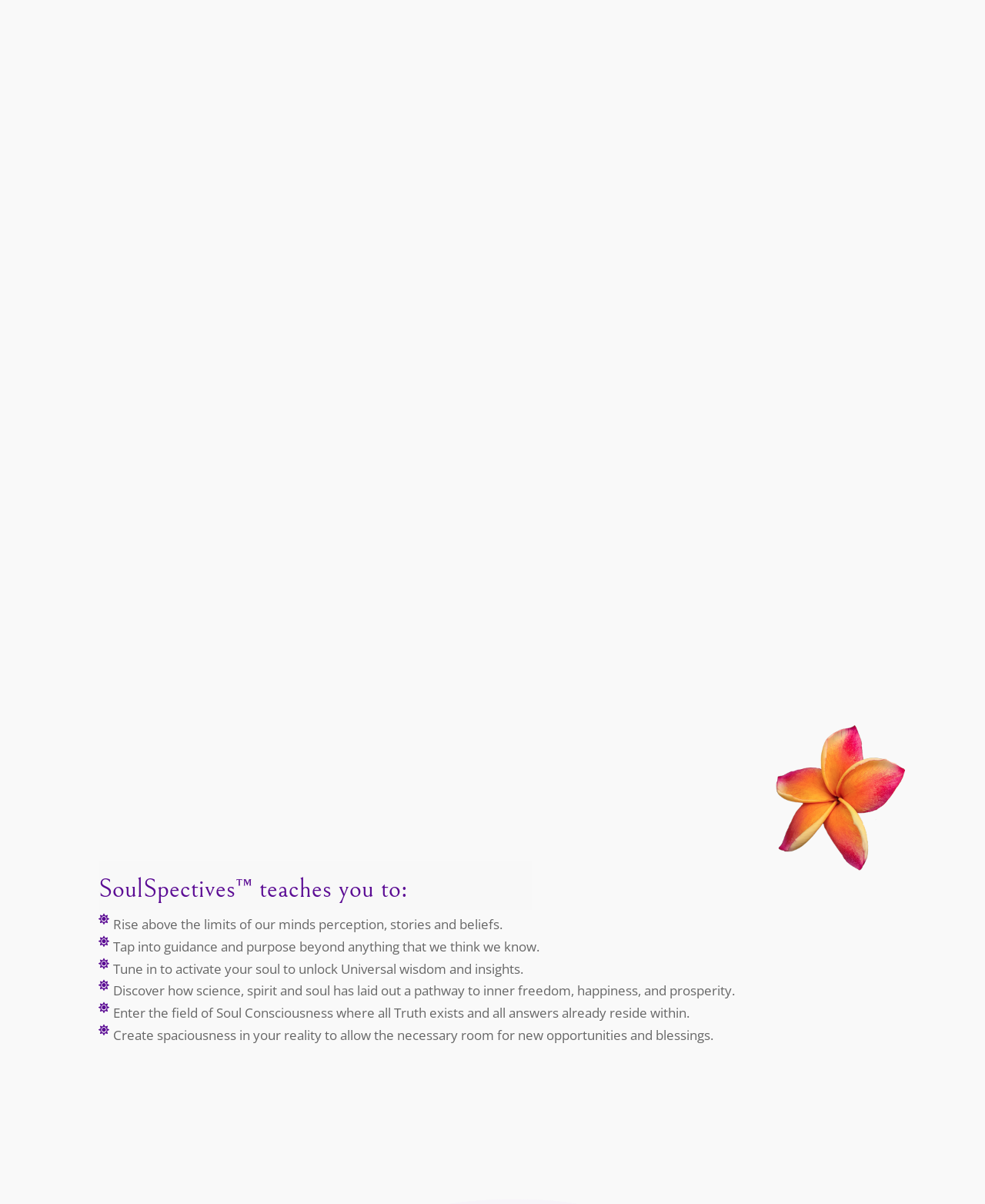How many tabs are in the tablist?
Provide a concise answer using a single word or phrase based on the image.

4